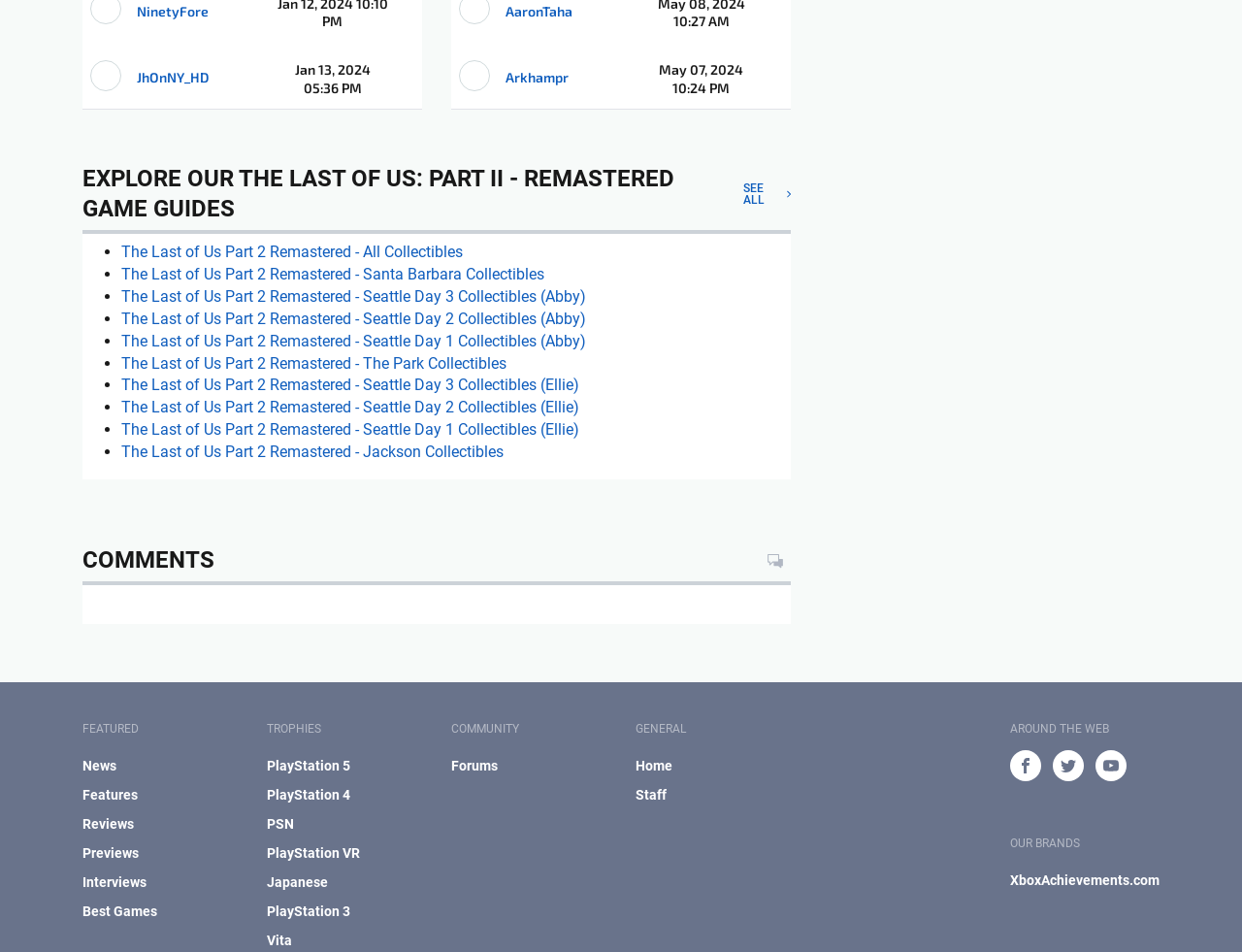Show me the bounding box coordinates of the clickable region to achieve the task as per the instruction: "Read the comments section".

[0.066, 0.573, 0.173, 0.605]